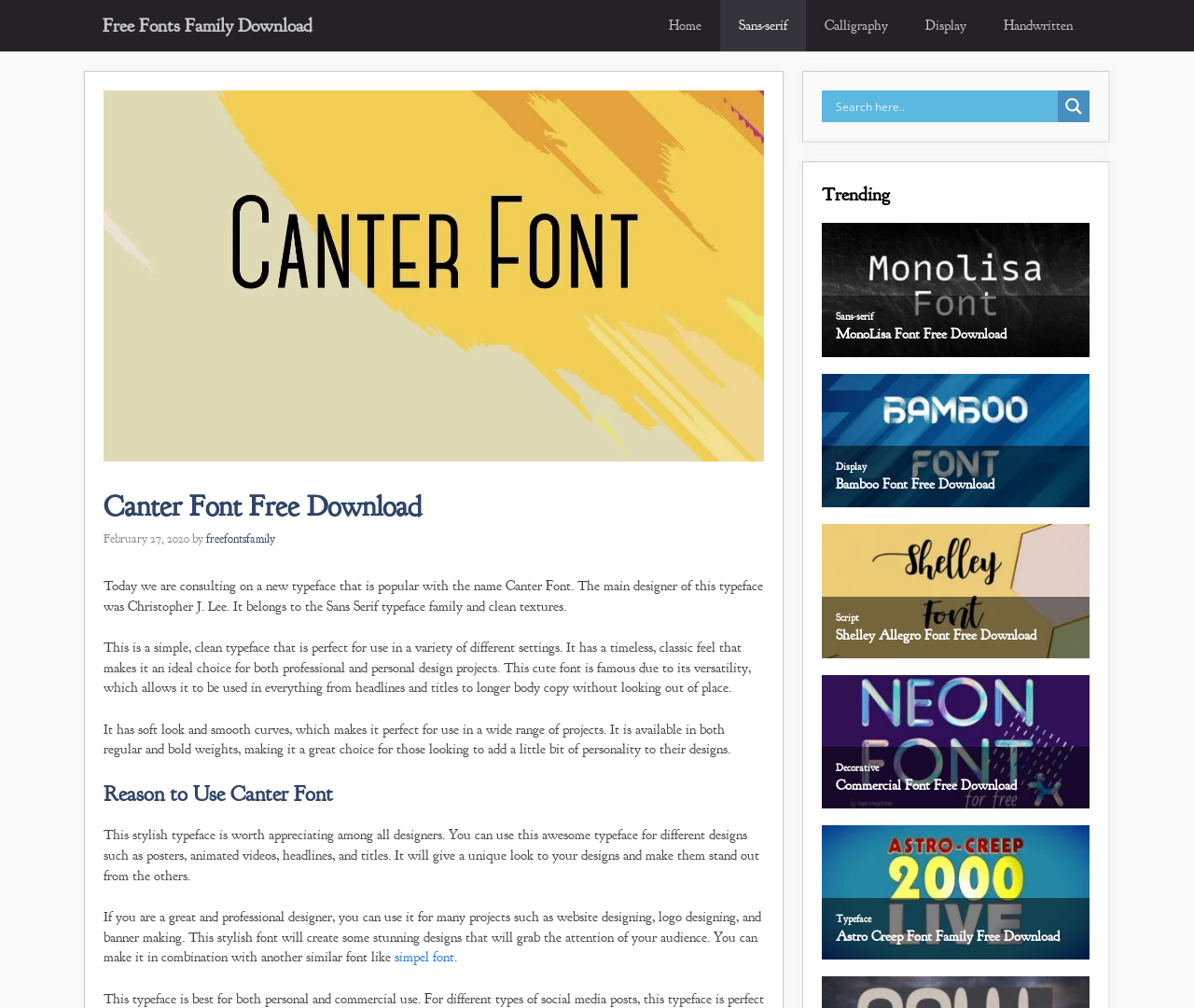Determine the bounding box coordinates of the region I should click to achieve the following instruction: "Explore Sans-serif fonts". Ensure the bounding box coordinates are four float numbers between 0 and 1, i.e., [left, top, right, bottom].

[0.603, 0.0, 0.675, 0.051]